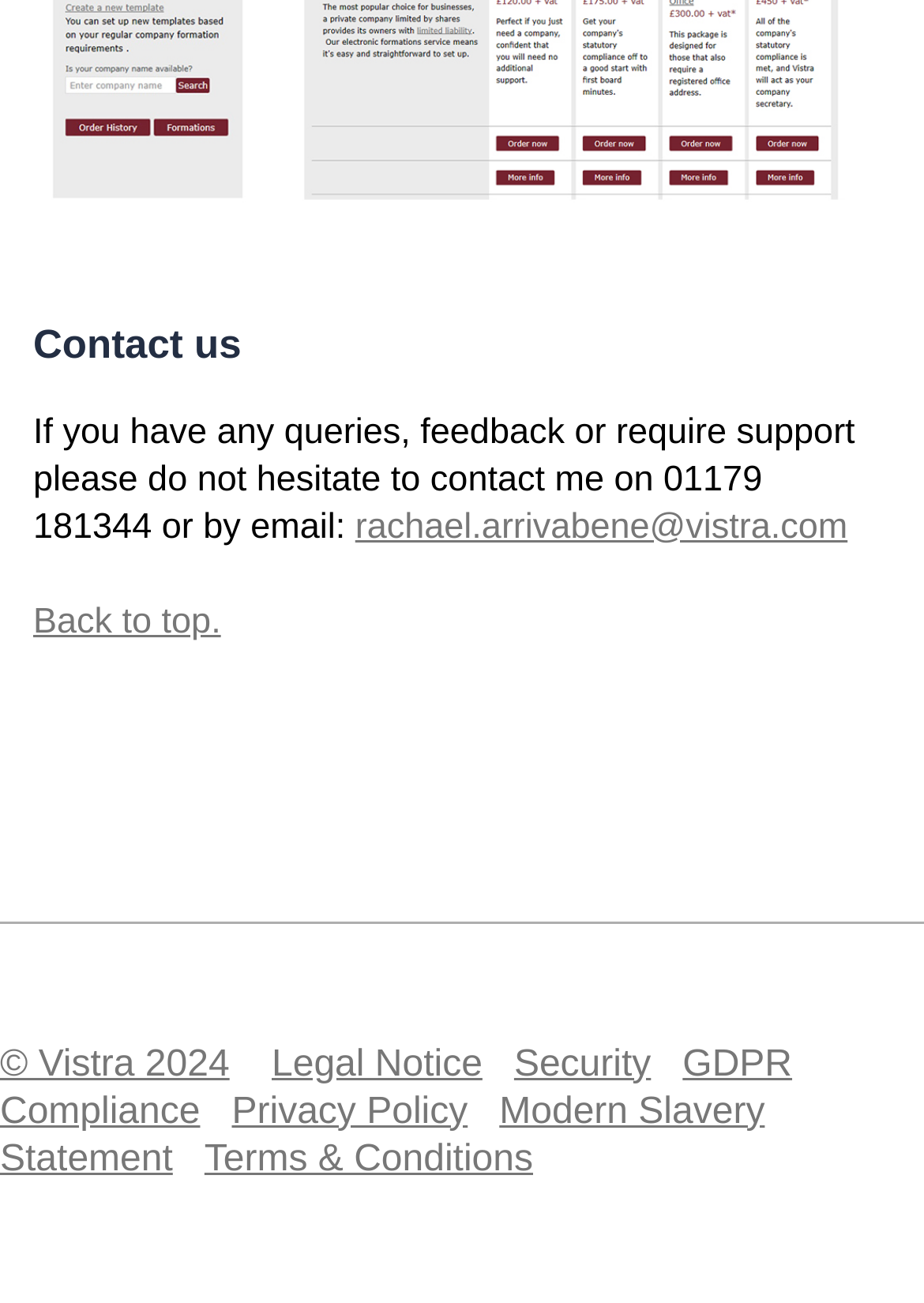Please locate the UI element described by "© Vistra 2024" and provide its bounding box coordinates.

[0.0, 0.801, 0.248, 0.832]